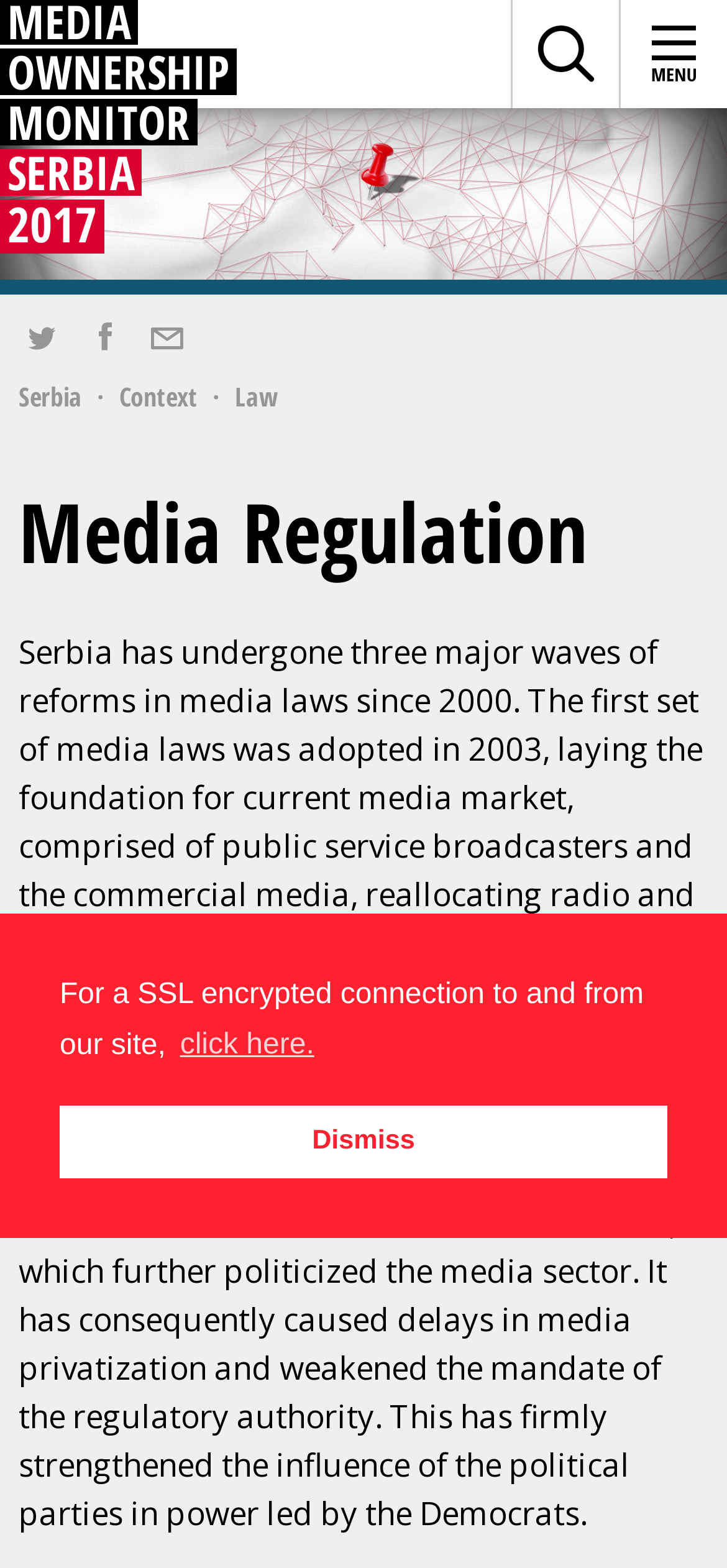What is the name of the regulatory body established in 2003?
Give a comprehensive and detailed explanation for the question.

Although the text mentions that an independent regulatory body for electronic media was established in 2003, it does not provide the specific name of the body.